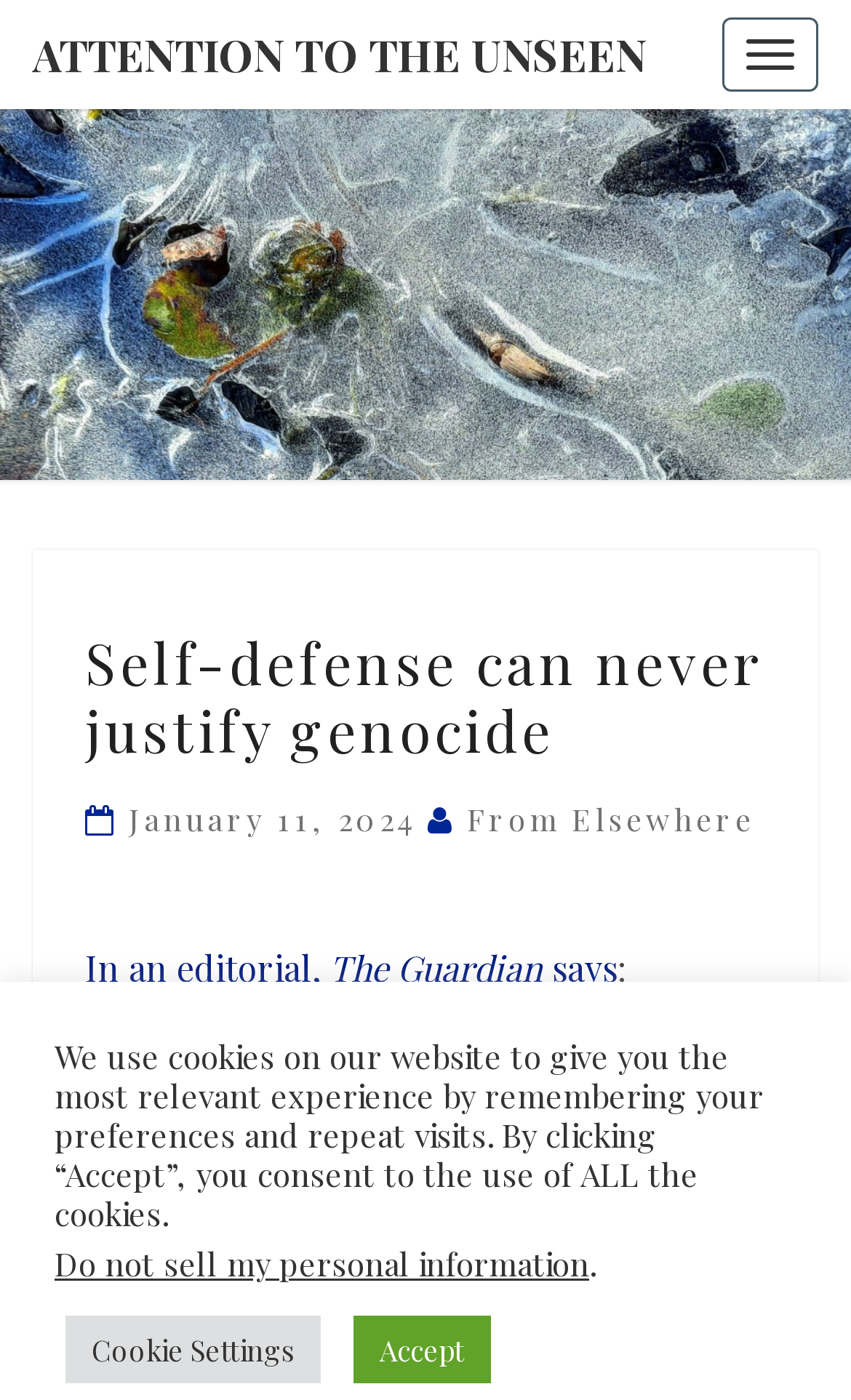Locate the primary heading on the webpage and return its text.

ATTENTION TO THE UNSEEN